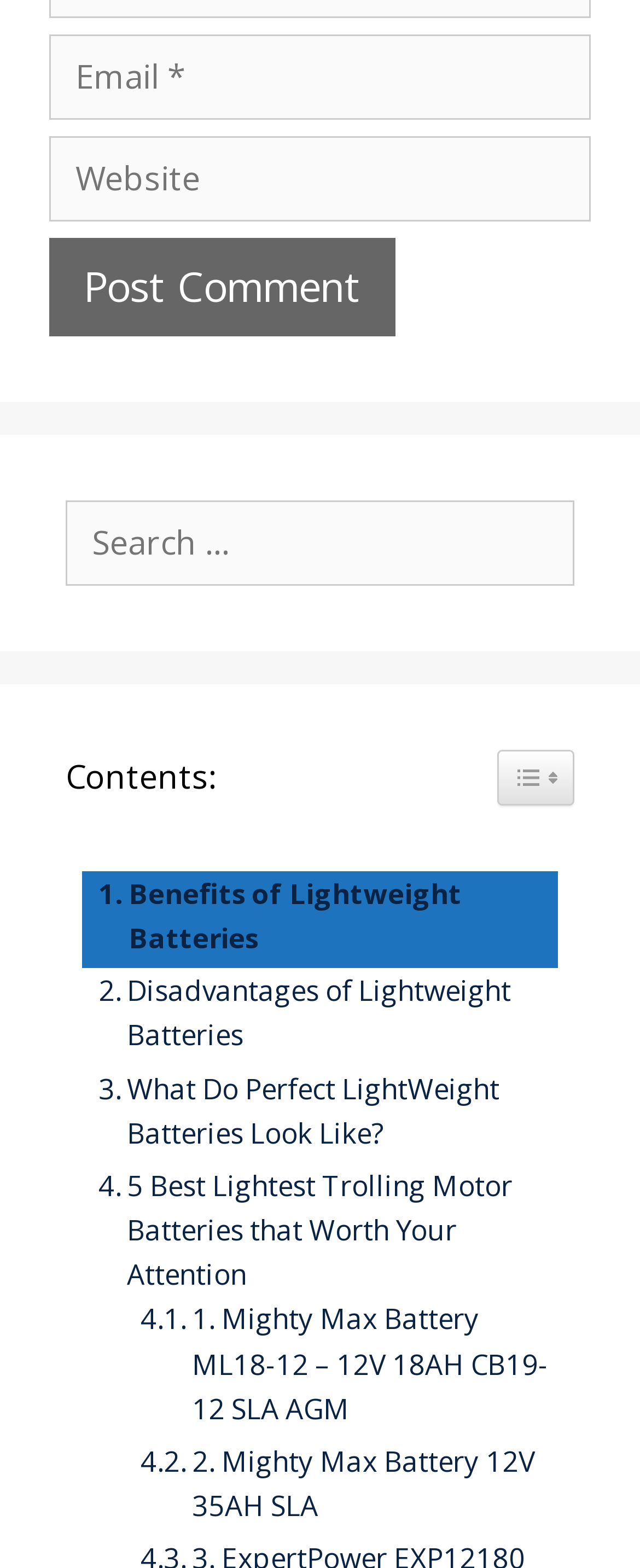Please identify the coordinates of the bounding box for the clickable region that will accomplish this instruction: "Click the 'IMAGES' link".

None